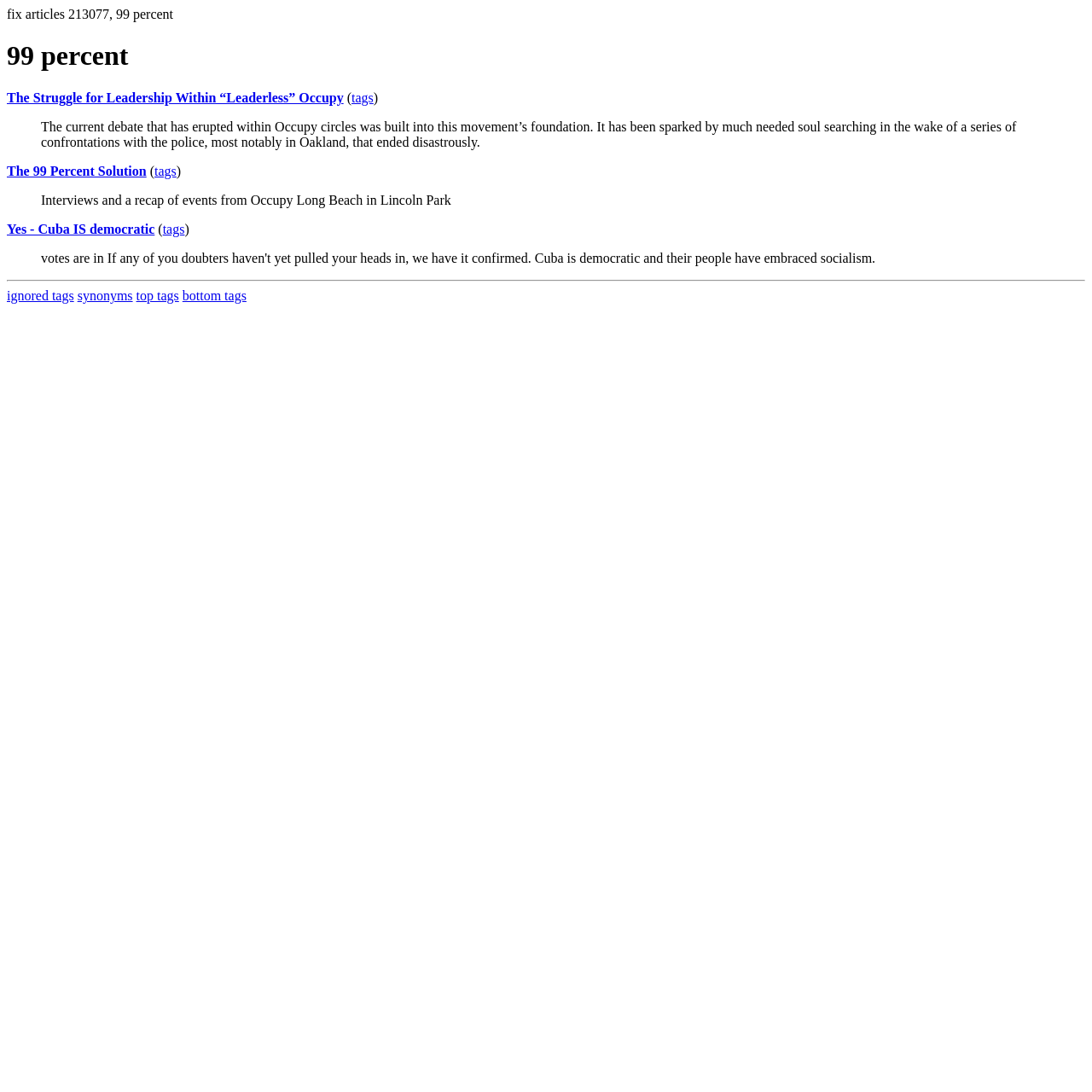What is the text of the second blockquote?
Please answer the question with a single word or phrase, referencing the image.

Interviews and a recap of events from Occupy Long Beach in Lincoln Park